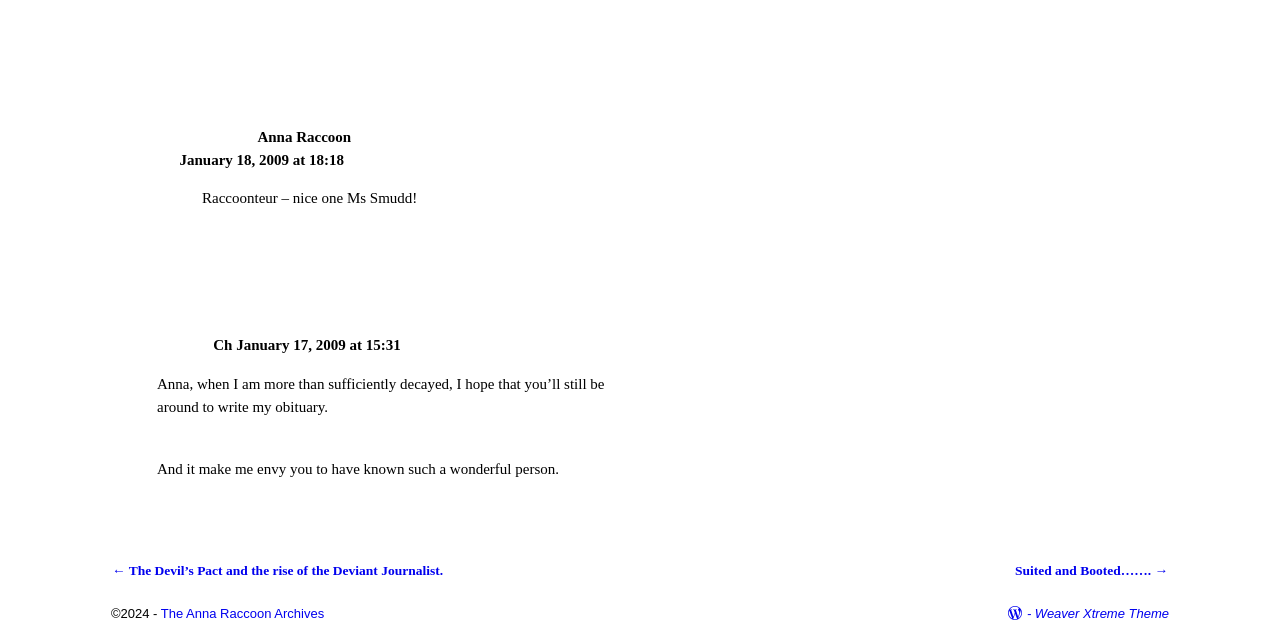Extract the bounding box coordinates for the HTML element that matches this description: "Suited and Booted……. →". The coordinates should be four float numbers between 0 and 1, i.e., [left, top, right, bottom].

[0.793, 0.89, 0.912, 0.914]